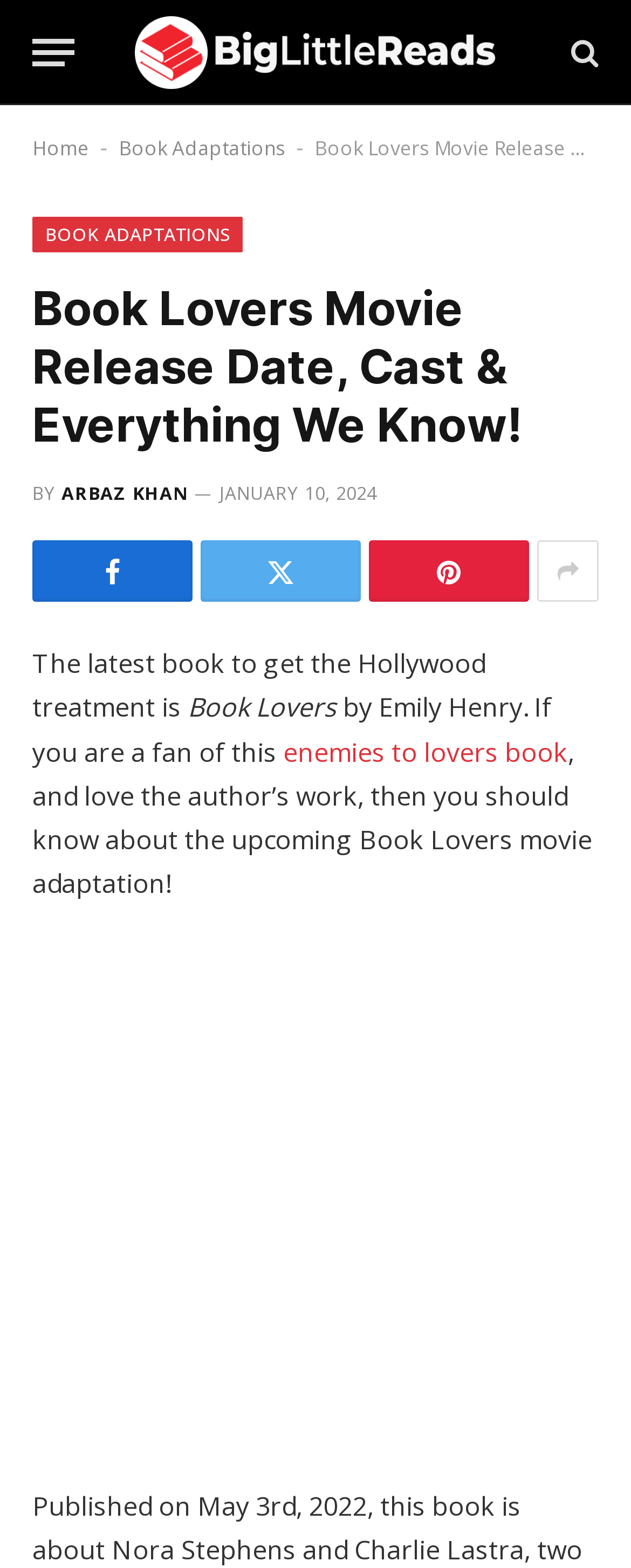Answer the following in one word or a short phrase: 
What is the genre of the book Book Lovers?

enemies to lovers